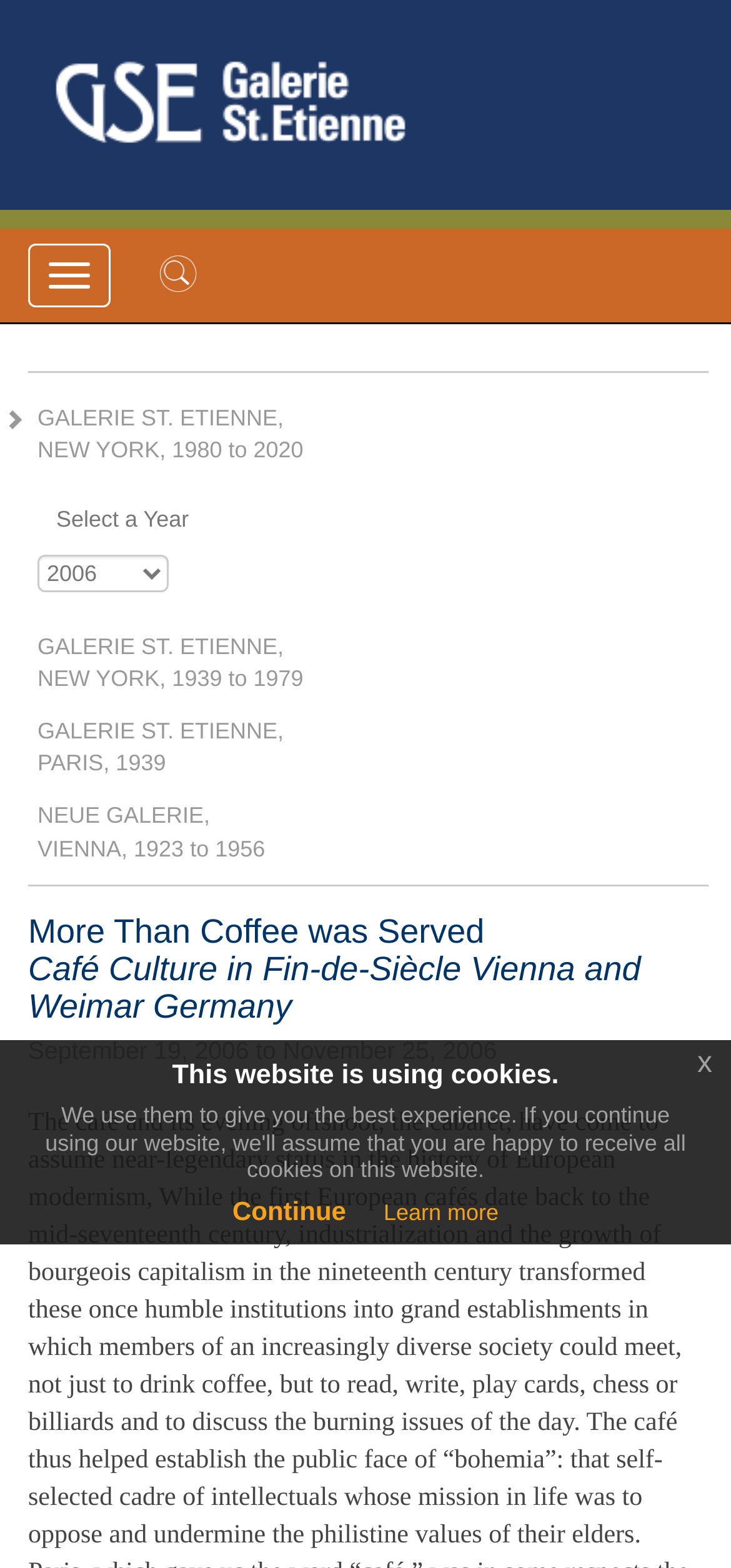Explain the webpage's layout and main content in detail.

The webpage is about Galerie St. Etienne, an art gallery, and it appears to be an exhibition webpage. At the top left corner, there is a logo of Galerie St. Etienne, accompanied by a toggle navigation button. Next to the logo, there is a search link with an image. 

Below the logo and search link, there are four links listed vertically, each representing a different location and time period of the gallery, including New York from 1980 to 2020, New York from 1939 to 1979, Paris in 1939, and Vienna from 1923 to 1956. 

To the right of these links, there is a dropdown menu labeled "Select a Year" with a combobox below it. 

The main content of the webpage is an exhibition titled "More Than Coffee was Served Café Culture in Fin-de-Siècle Vienna and Weimar Germany", which is announced in a heading. The exhibition dates, from September 19, 2006, to November 25, 2006, are displayed below the heading. 

At the bottom of the page, there is a notification about the website using cookies, with options to continue or learn more. In the bottom right corner, there is a close button labeled "x".